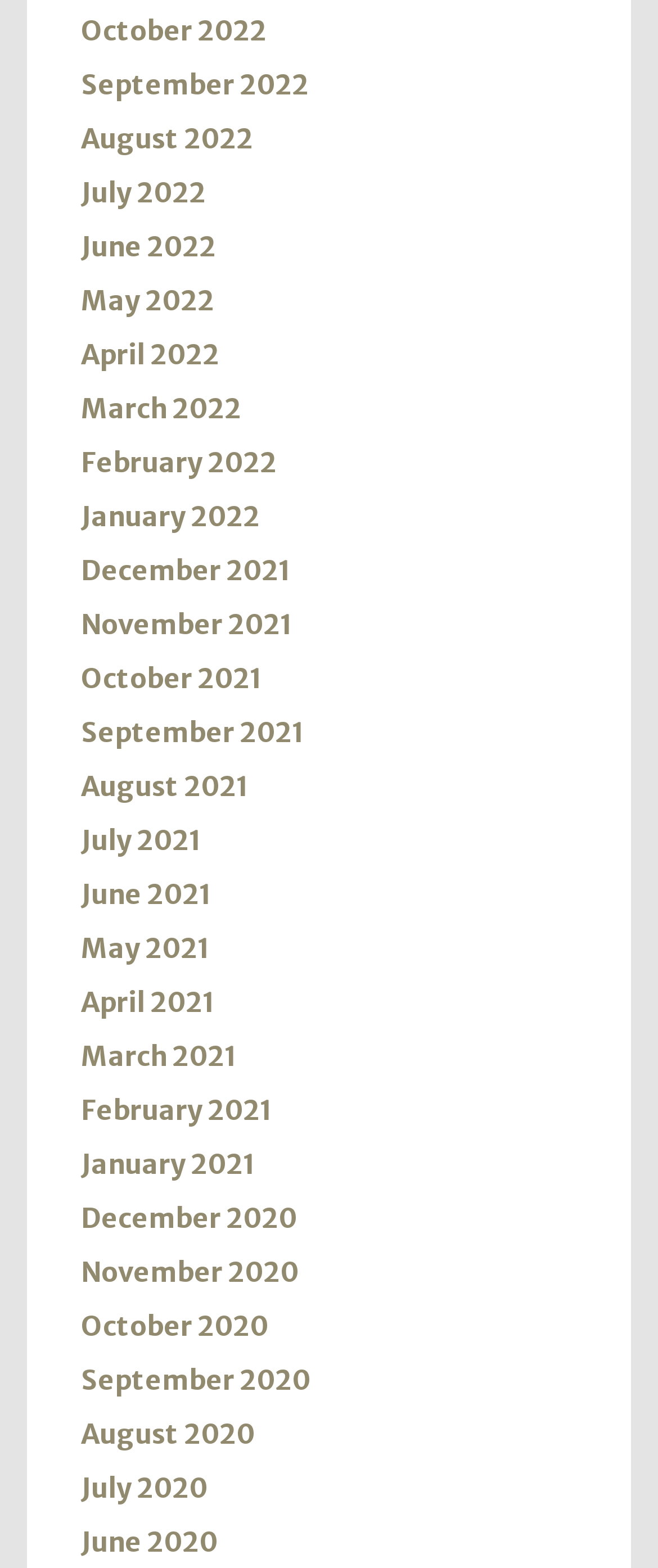Determine the bounding box coordinates for the area that should be clicked to carry out the following instruction: "Click the 'Use necessary cookies only' button".

None